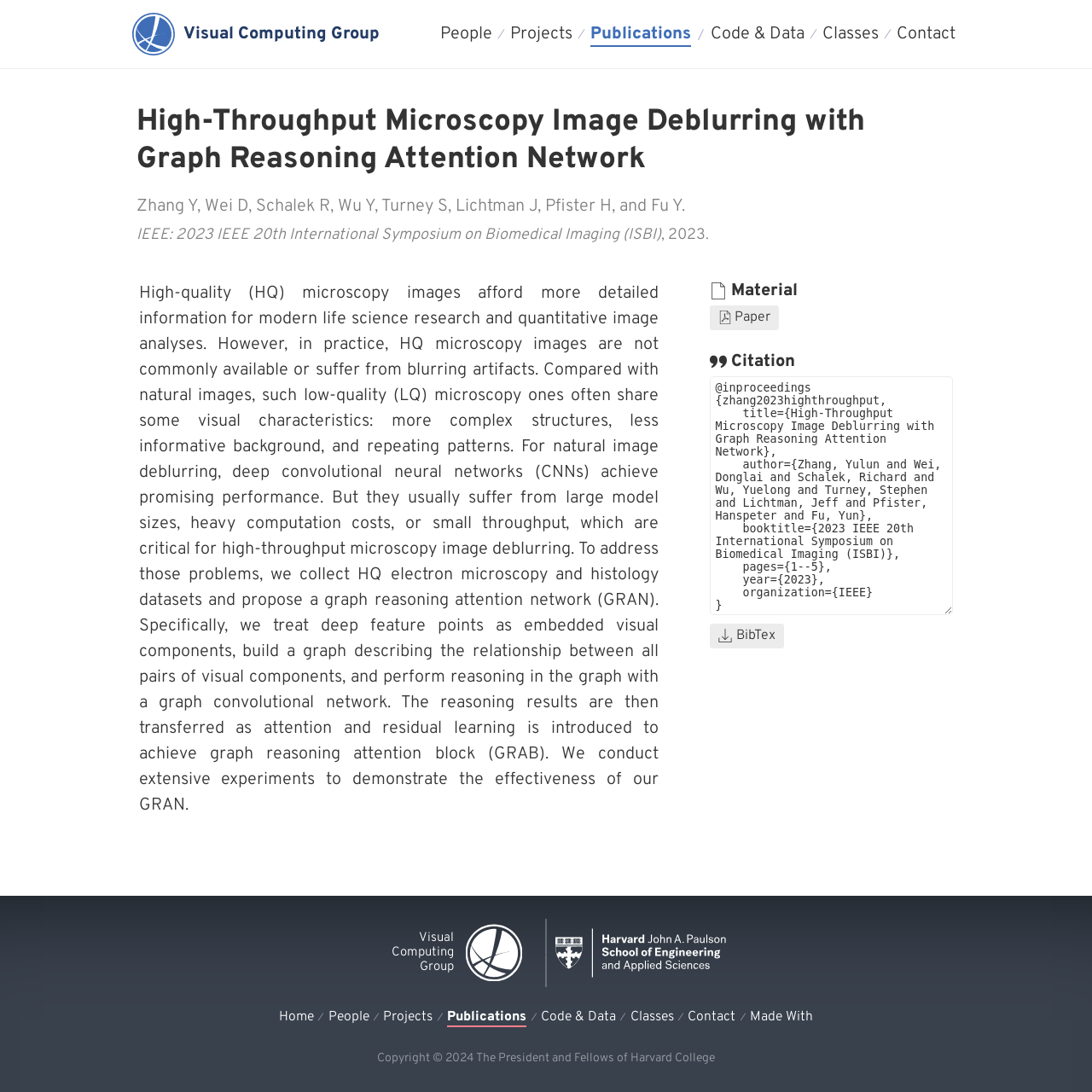Given the content of the image, can you provide a detailed answer to the question?
What is the name of the research group?

I found the answer by looking at the top-left corner of the webpage, where it says 'Visual Computing Group' in a link format.